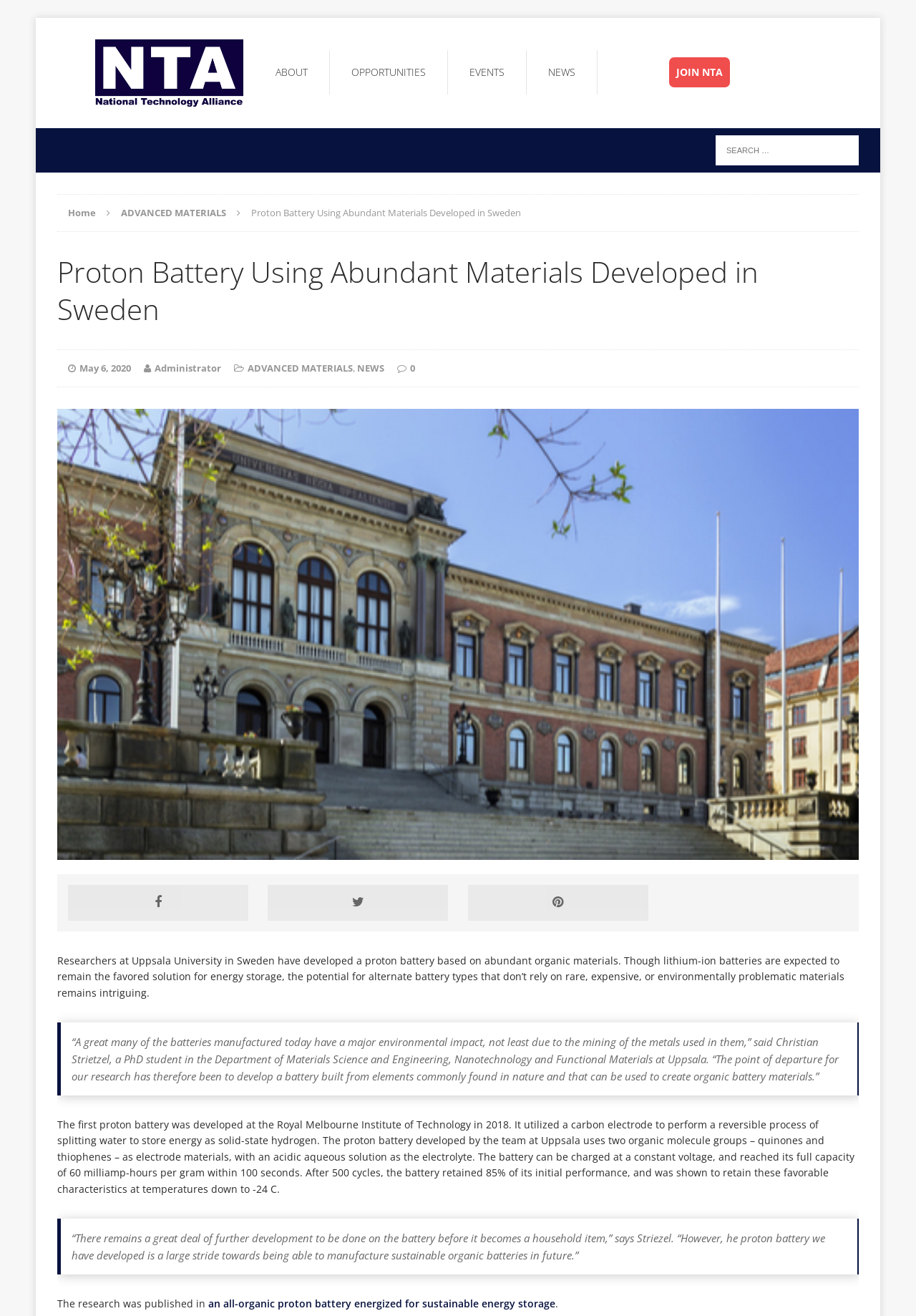Please predict the bounding box coordinates of the element's region where a click is necessary to complete the following instruction: "Go to the home page". The coordinates should be represented by four float numbers between 0 and 1, i.e., [left, top, right, bottom].

[0.074, 0.157, 0.105, 0.167]